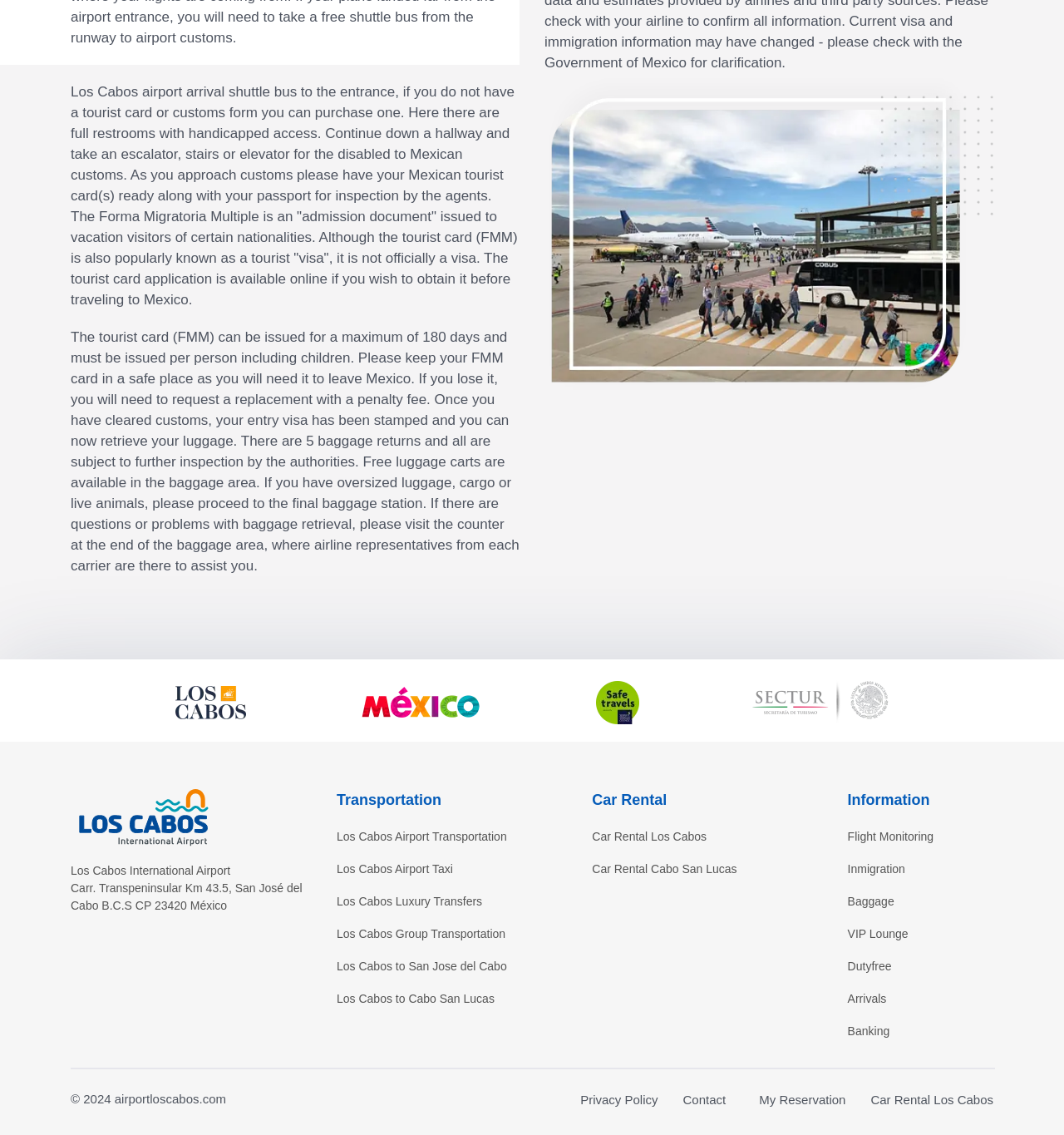Determine the coordinates of the bounding box that should be clicked to complete the instruction: "Click on Los Cabos Airport Transportation". The coordinates should be represented by four float numbers between 0 and 1: [left, top, right, bottom].

[0.316, 0.73, 0.545, 0.745]